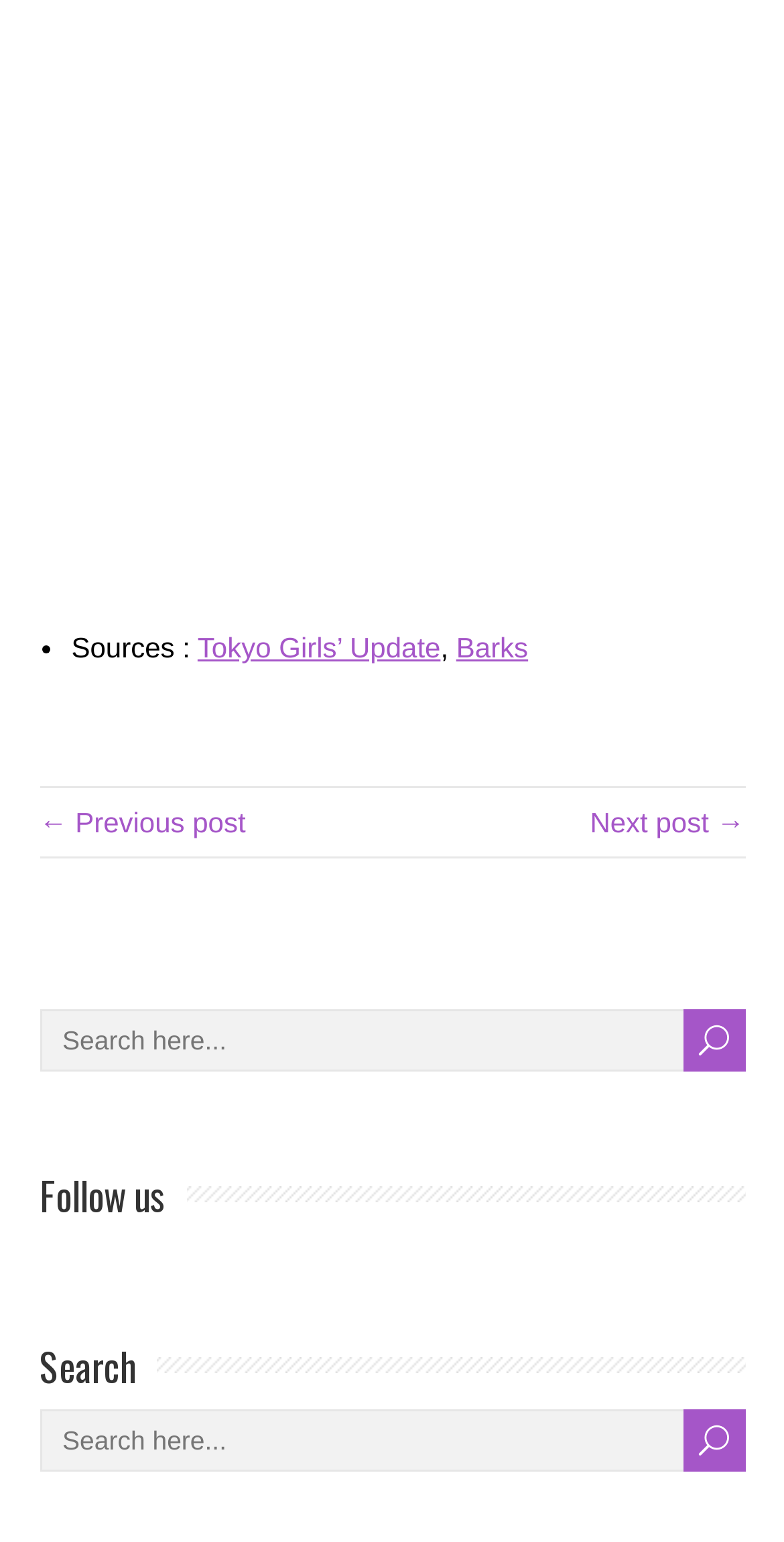Locate the bounding box of the UI element described in the following text: "Barks".

[0.582, 0.41, 0.674, 0.43]